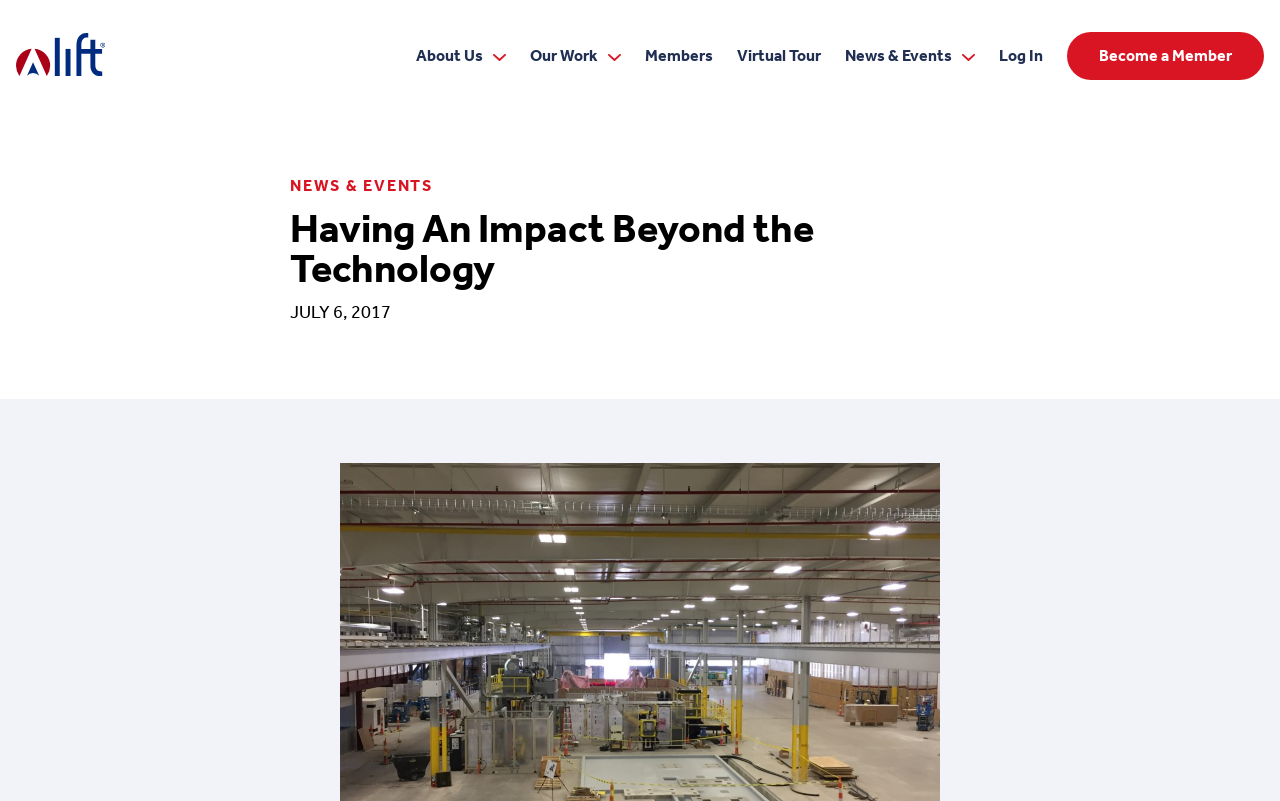Identify the bounding box of the HTML element described here: "Previous article". Provide the coordinates as four float numbers between 0 and 1: [left, top, right, bottom].

None